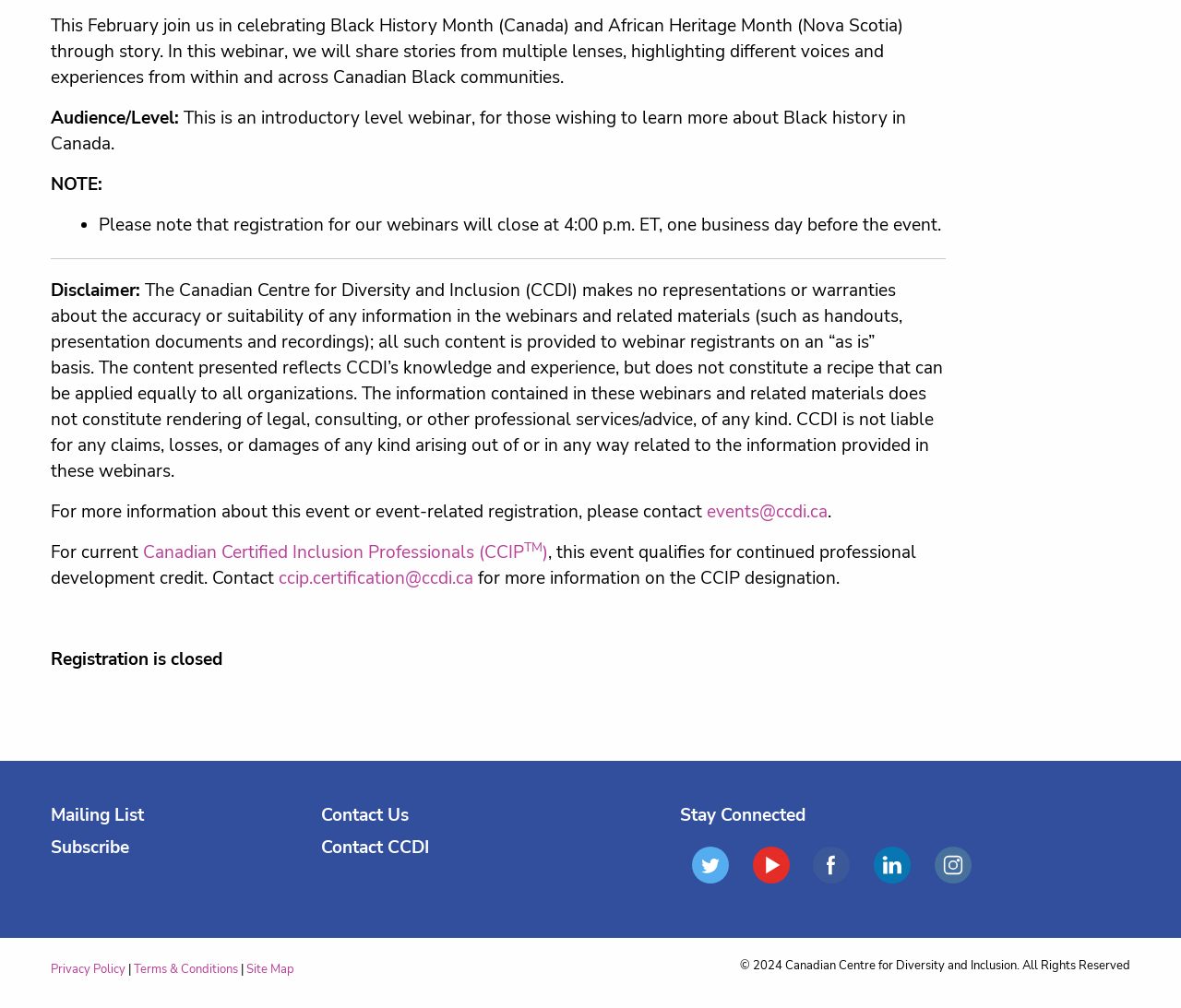From the given element description: "title="Connect with us on Instagram"", find the bounding box for the UI element. Provide the coordinates as four float numbers between 0 and 1, in the order [left, top, right, bottom].

[0.791, 0.845, 0.822, 0.869]